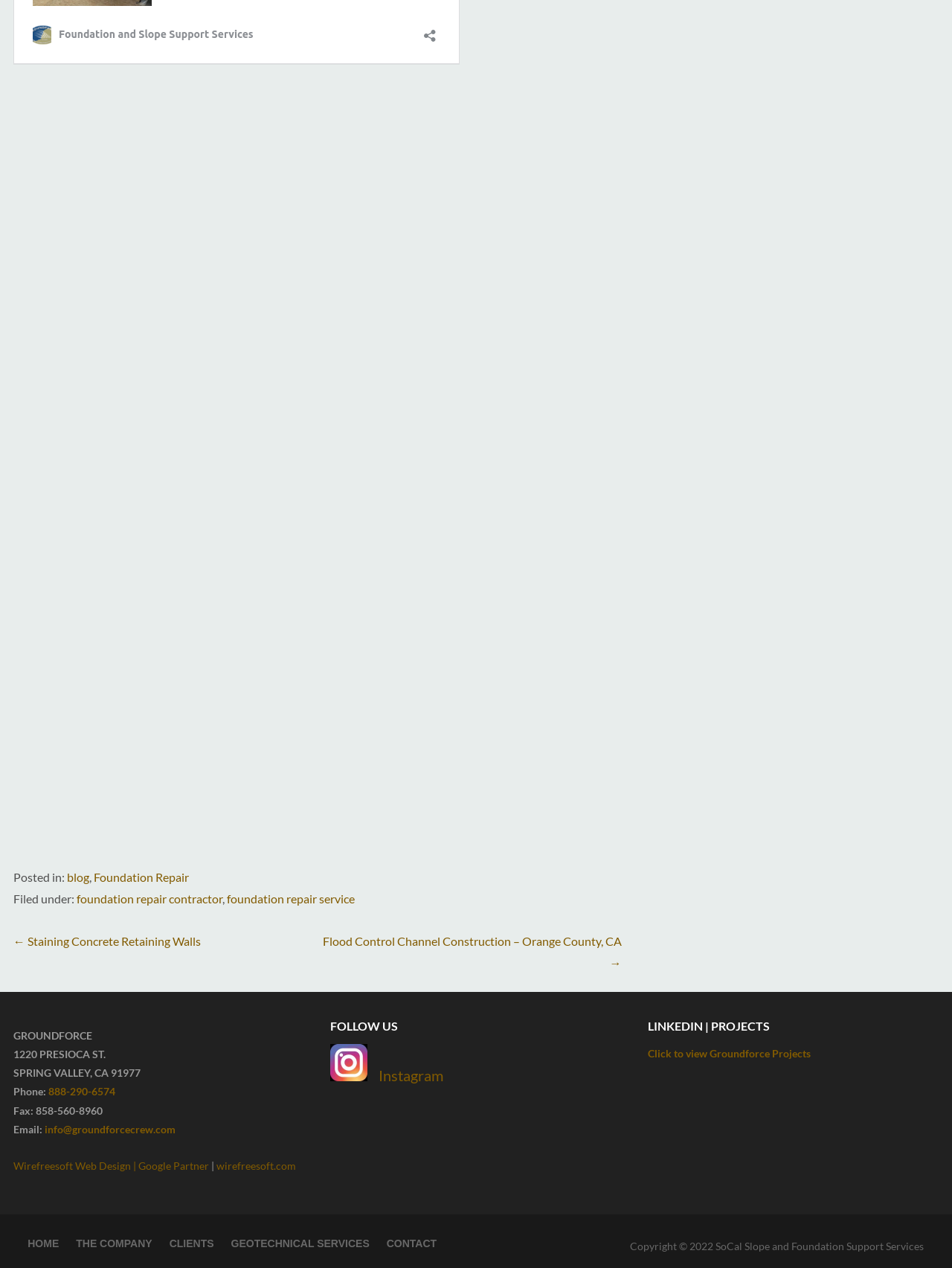Provide a single word or phrase answer to the question: 
What is the company name?

Groundforce